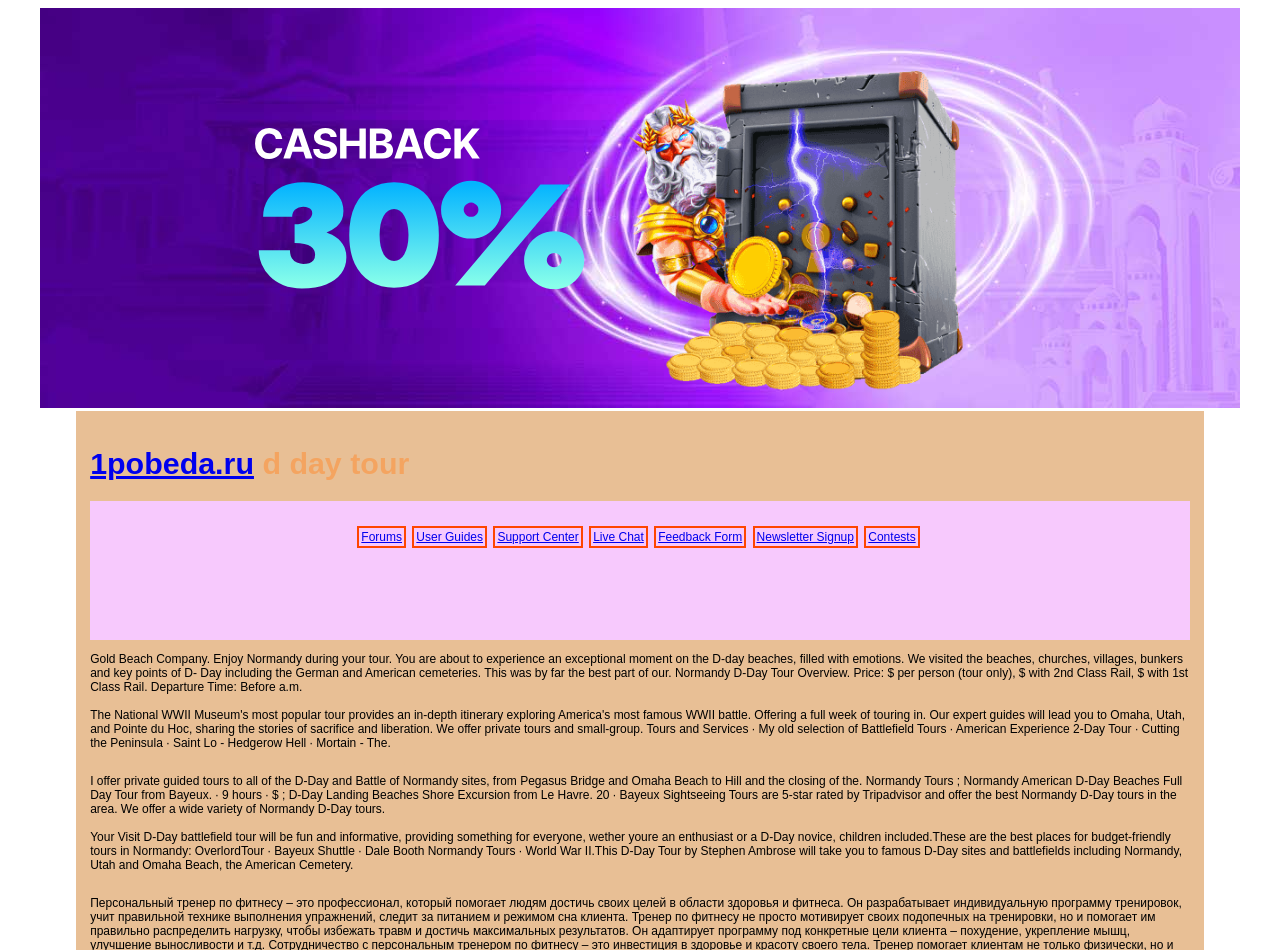Show me the bounding box coordinates of the clickable region to achieve the task as per the instruction: "Contact support".

[0.389, 0.558, 0.452, 0.573]